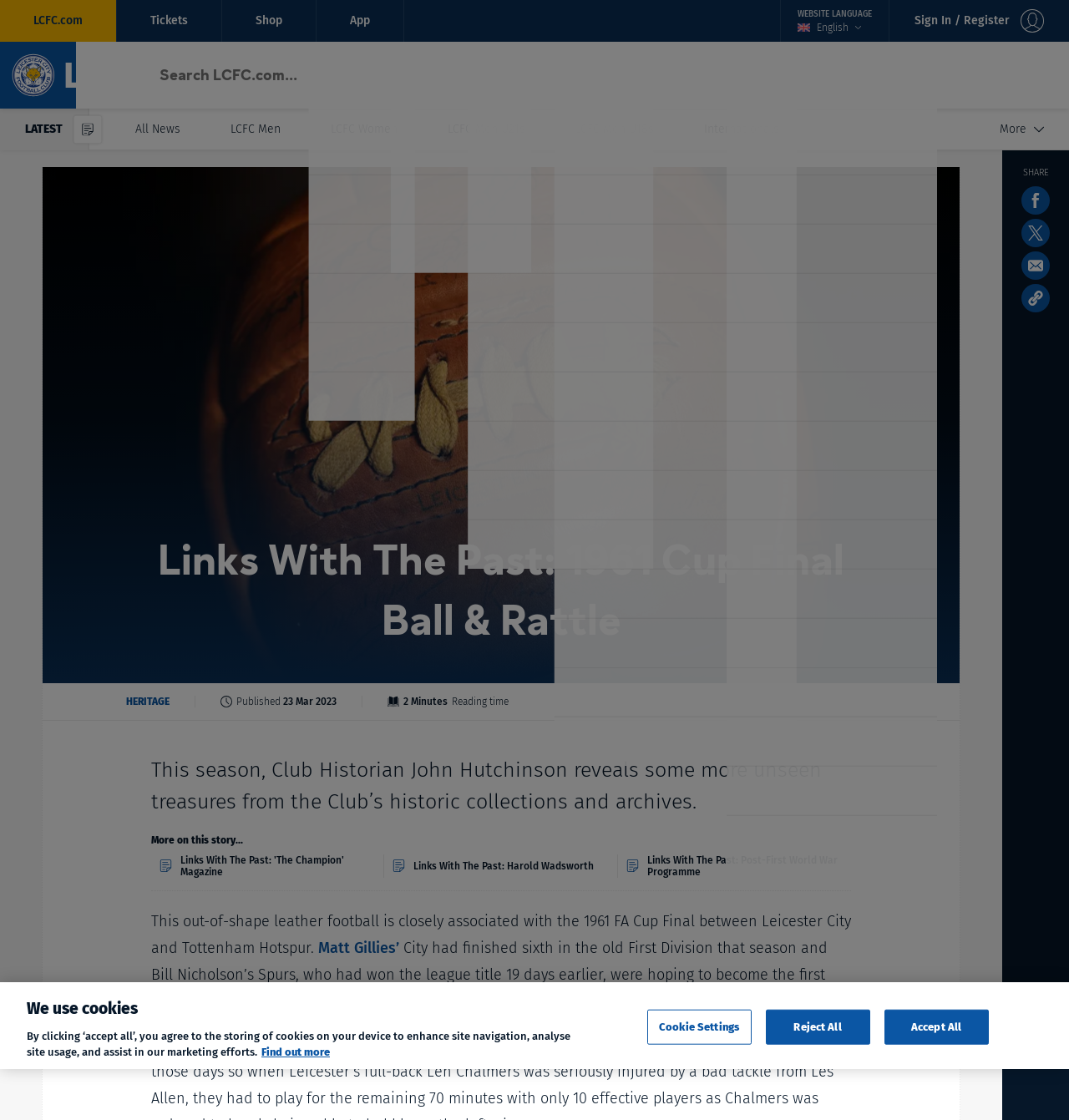Could you identify the text that serves as the heading for this webpage?

Links With The Past: 1961 Cup Final Ball & Rattle